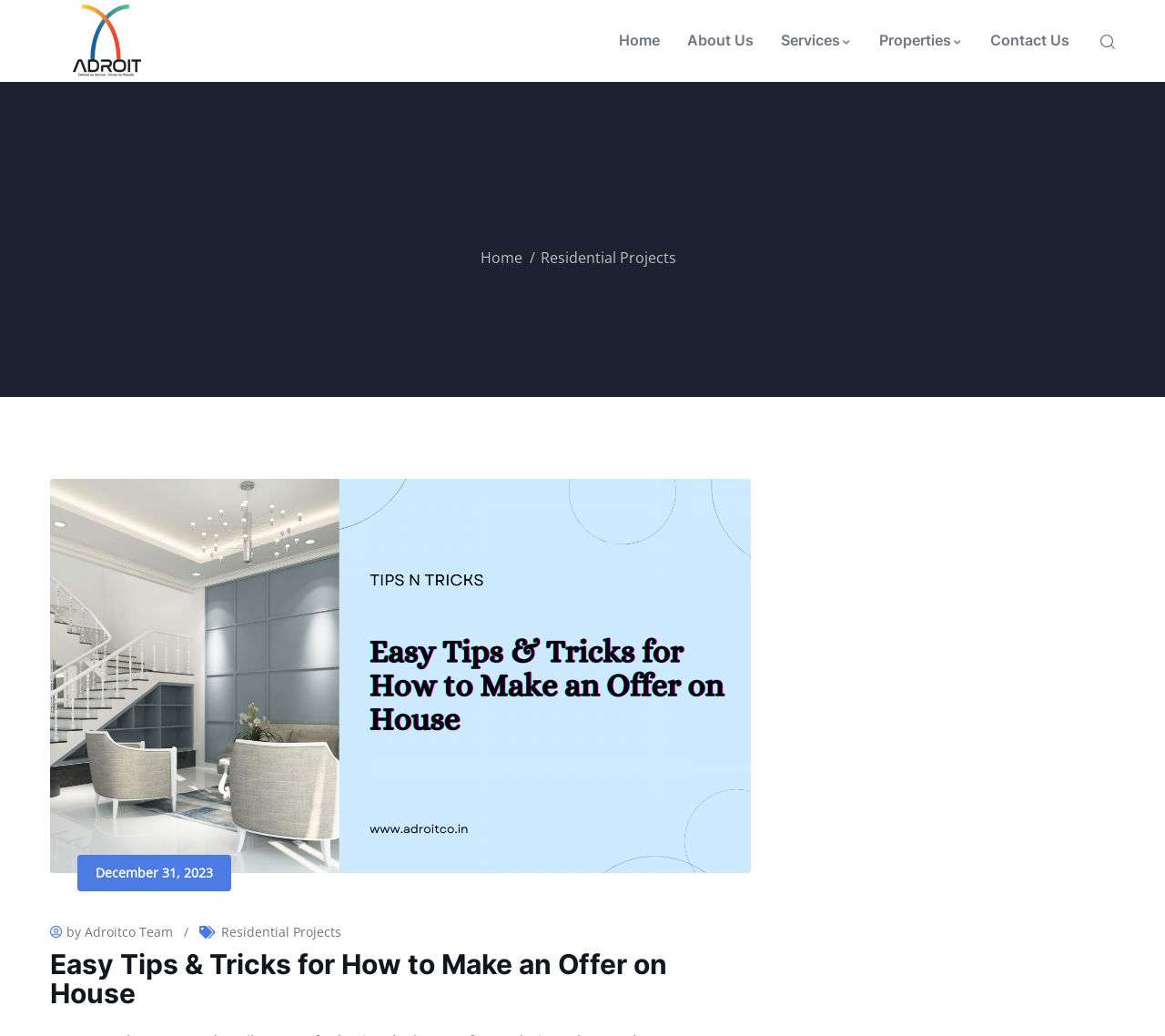How many images are there on the webpage?
Please give a detailed and elaborate explanation in response to the question.

I counted the image elements on the webpage and found three images. One is associated with the company name 'Adroit', another is related to the article 'Easy Tips & Tricks for How to Make an Offer on House', and the third is a small image on the top right corner of the webpage.